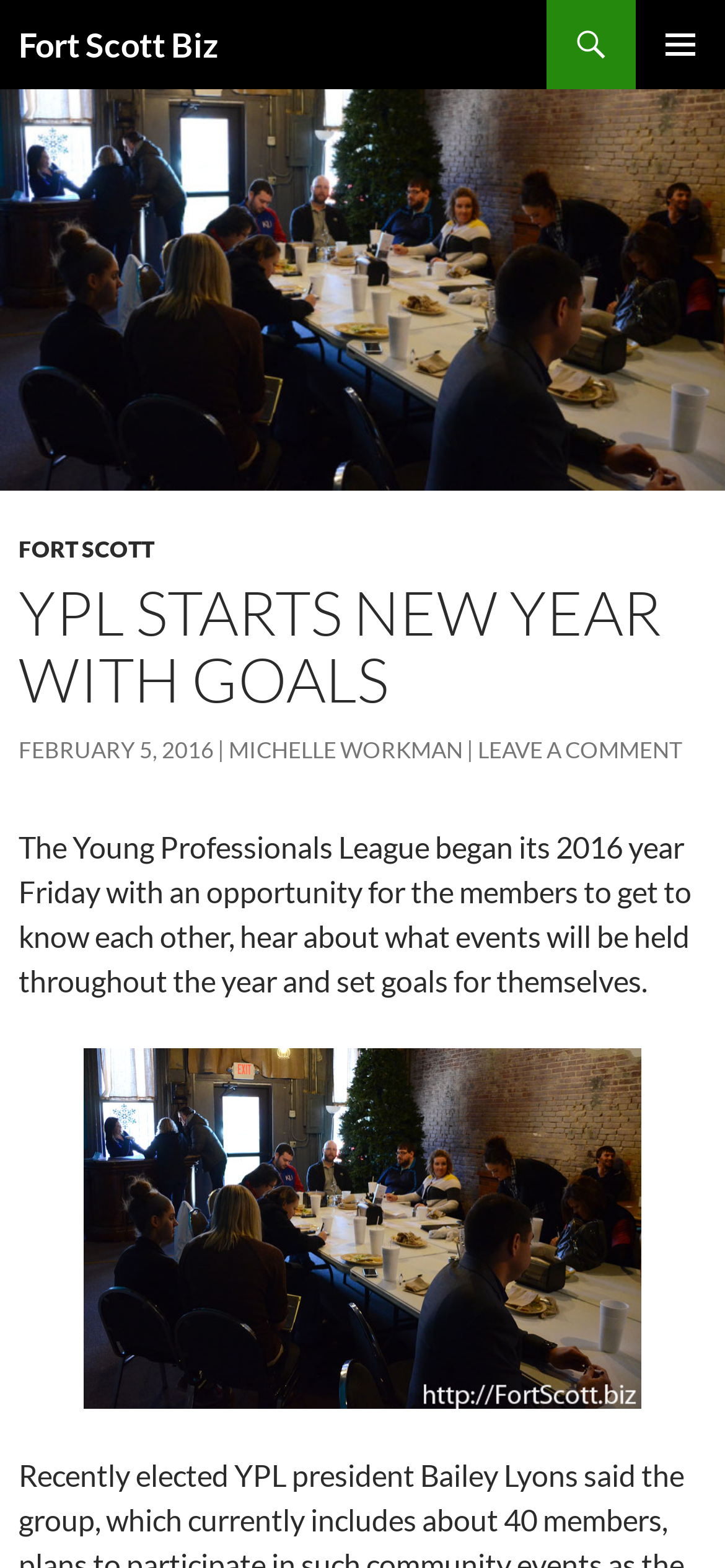Please examine the image and provide a detailed answer to the question: What is the name of the league mentioned in the article?

I found the answer by reading the article's heading 'YPL STARTS NEW YEAR WITH GOALS' and the first sentence of the article 'The Young Professionals League began its 2016 year Friday...' which mentions the league's name.